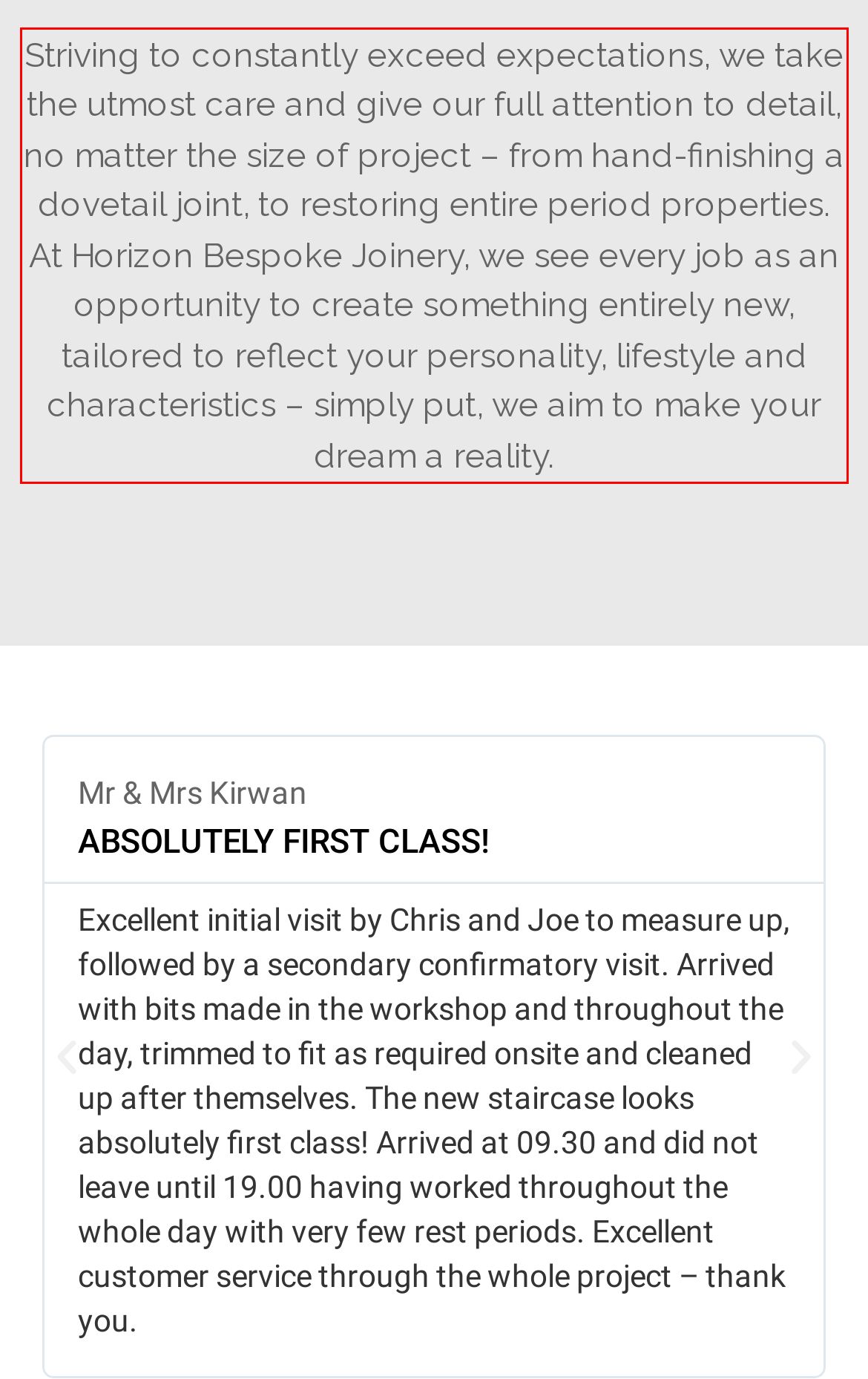From the screenshot of the webpage, locate the red bounding box and extract the text contained within that area.

Striving to constantly exceed expectations, we take the utmost care and give our full attention to detail, no matter the size of project – from hand-finishing a dovetail joint, to restoring entire period properties. At Horizon Bespoke Joinery, we see every job as an opportunity to create something entirely new, tailored to reflect your personality, lifestyle and characteristics – simply put, we aim to make your dream a reality.